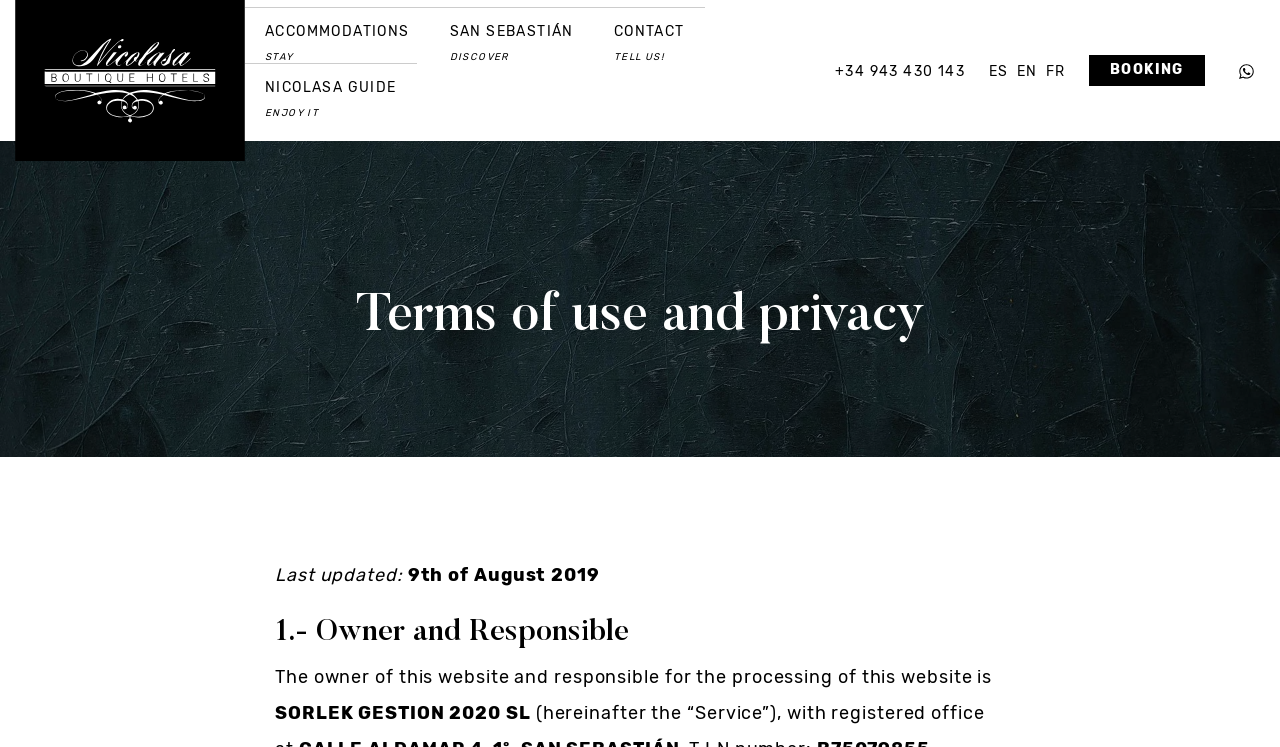Find the bounding box coordinates of the clickable area required to complete the following action: "Contact us".

[0.464, 0.02, 0.55, 0.095]